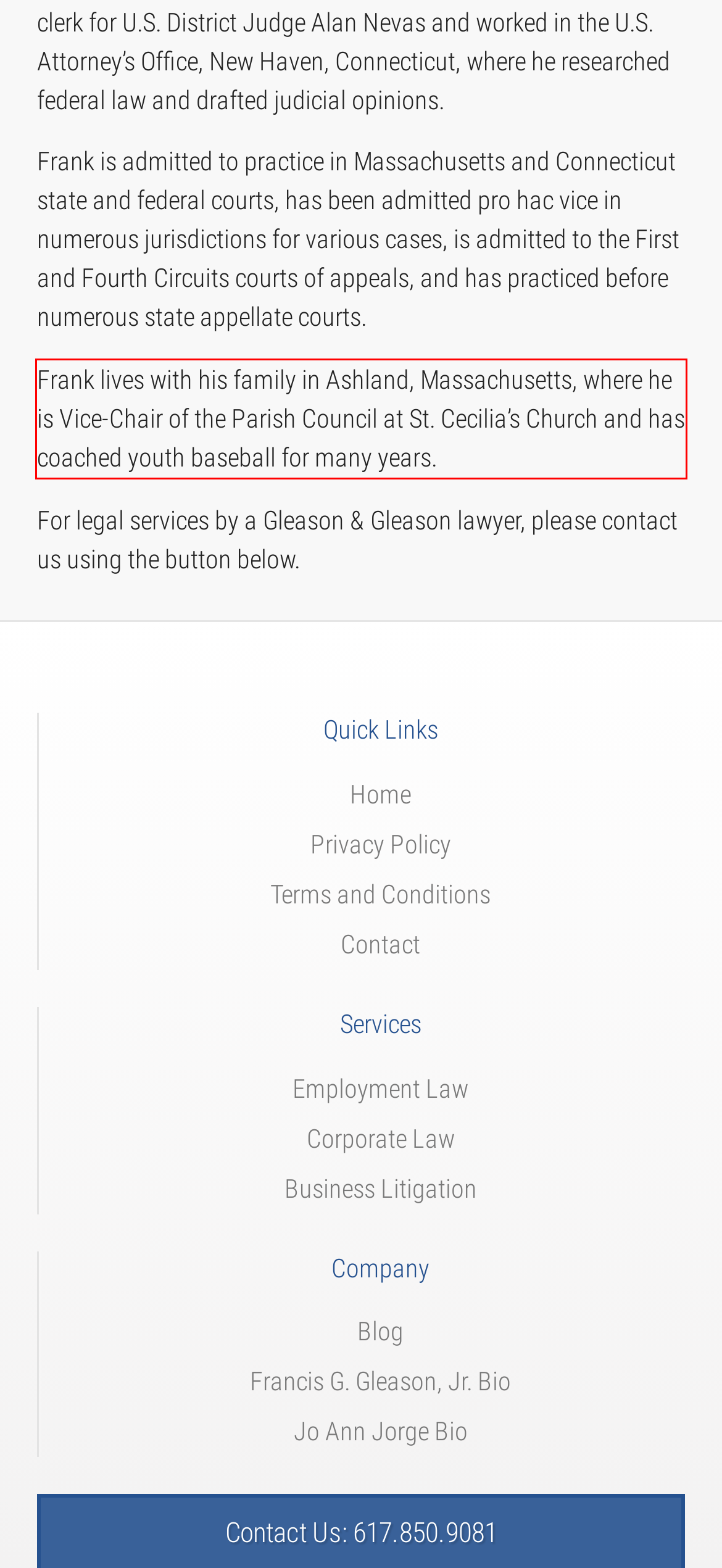From the given screenshot of a webpage, identify the red bounding box and extract the text content within it.

Frank lives with his family in Ashland, Massachusetts, where he is Vice-Chair of the Parish Council at St. Cecilia’s Church and has coached youth baseball for many years.